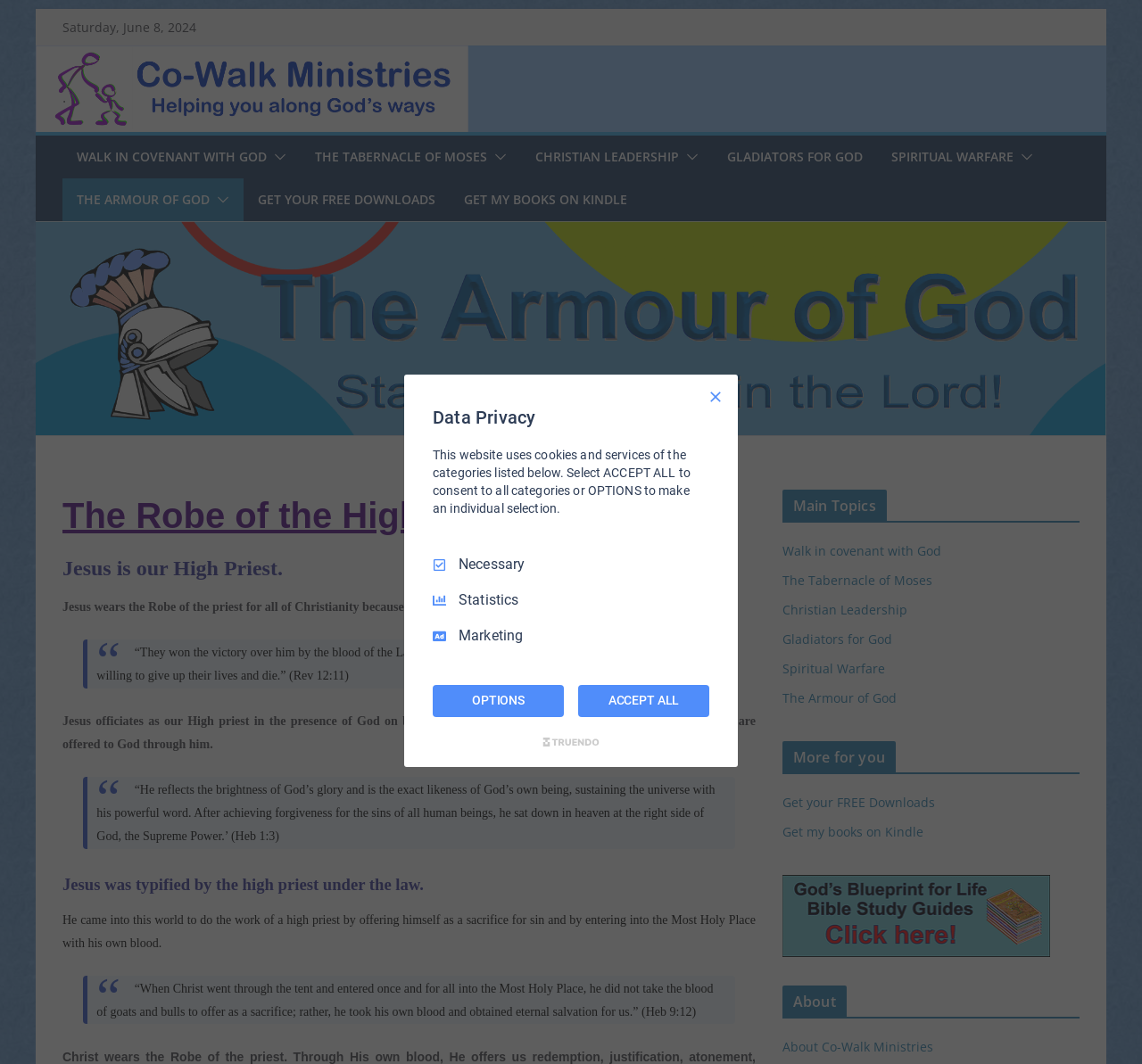Pinpoint the bounding box coordinates of the element you need to click to execute the following instruction: "Click the 'WALK IN COVENANT WITH GOD' link". The bounding box should be represented by four float numbers between 0 and 1, in the format [left, top, right, bottom].

[0.067, 0.136, 0.234, 0.159]